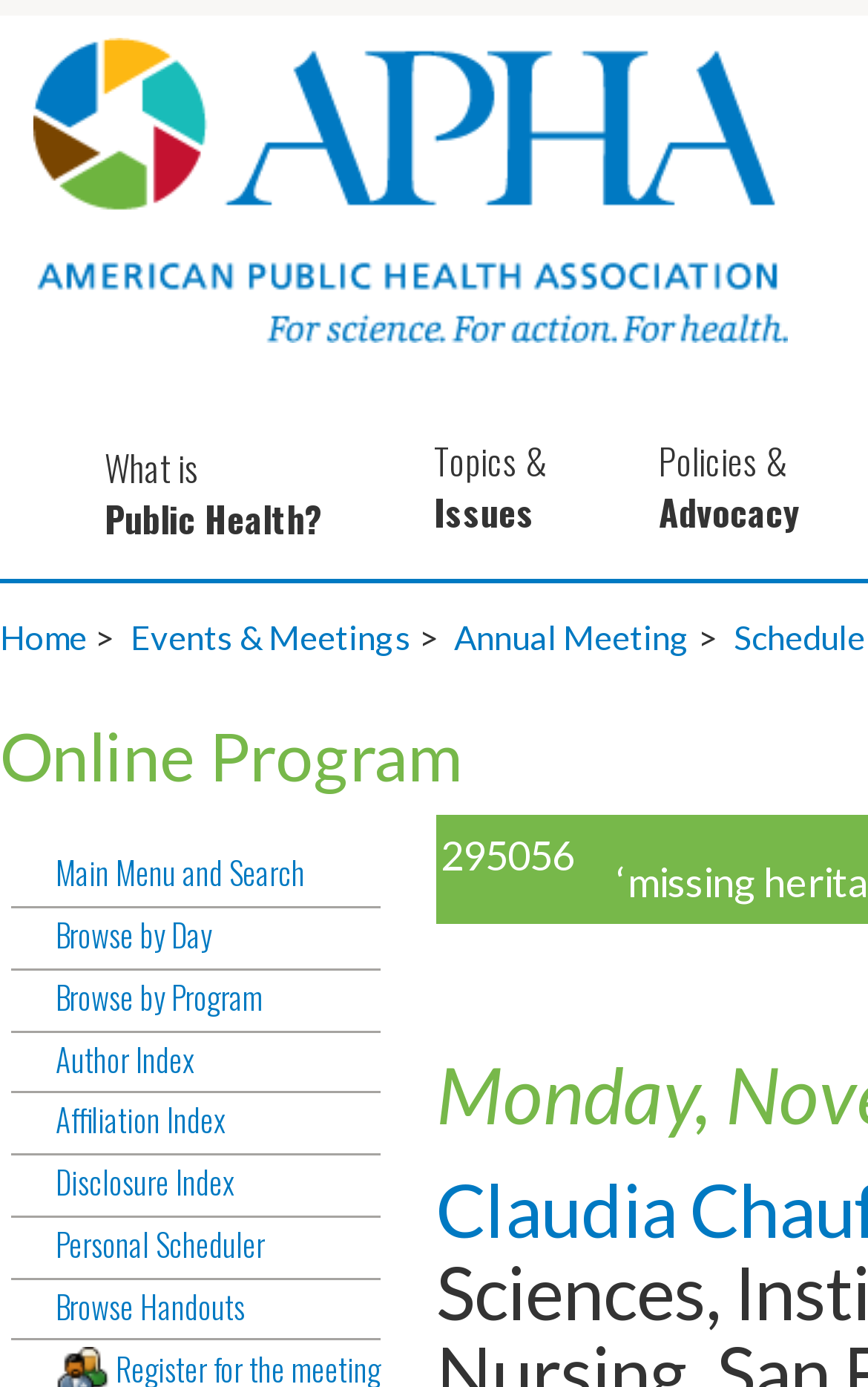Give the bounding box coordinates for the element described as: "Home".

[0.0, 0.445, 0.142, 0.474]